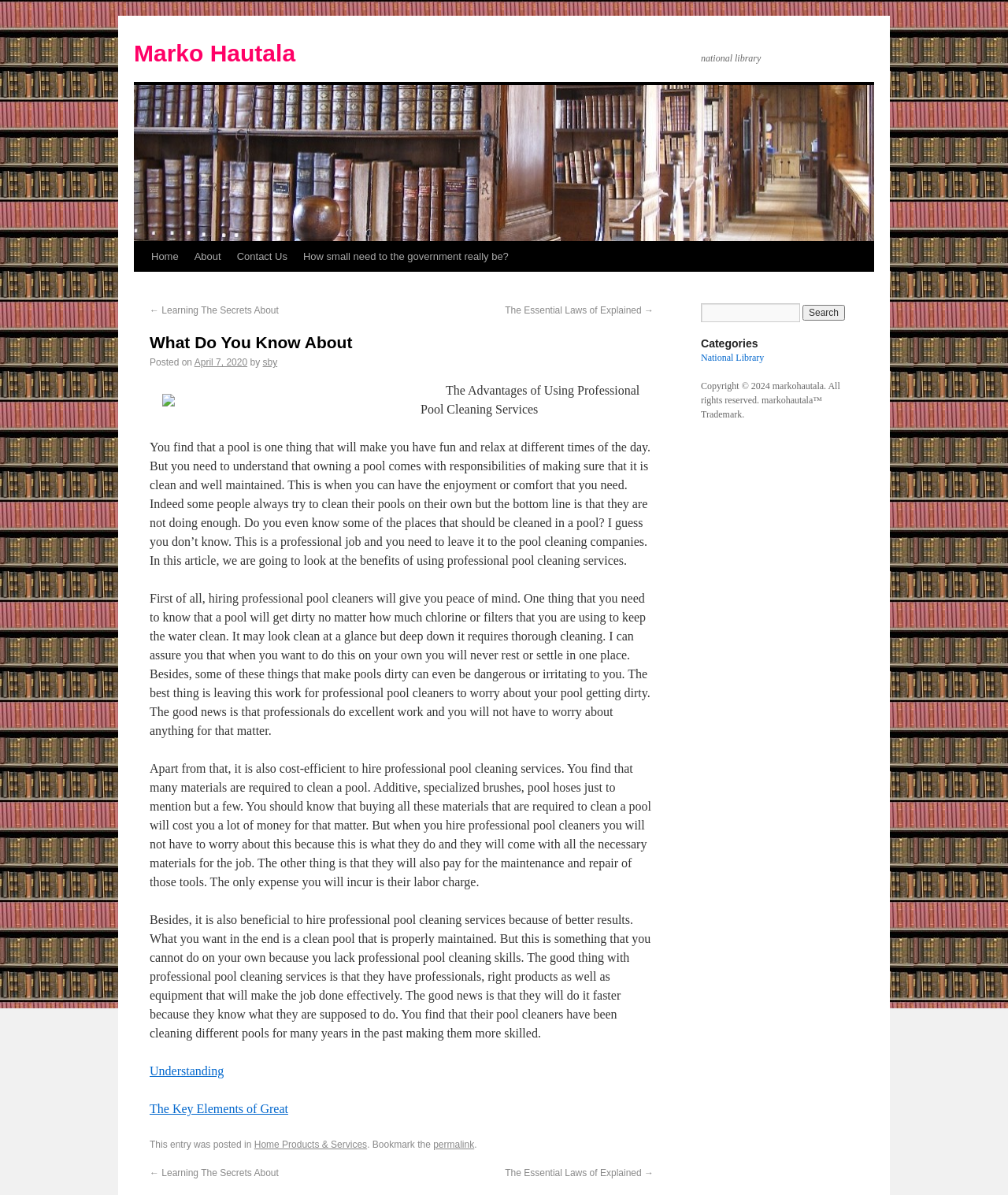Locate the bounding box coordinates of the area to click to fulfill this instruction: "Go to the 'Home' page". The bounding box should be presented as four float numbers between 0 and 1, in the order [left, top, right, bottom].

[0.142, 0.202, 0.185, 0.227]